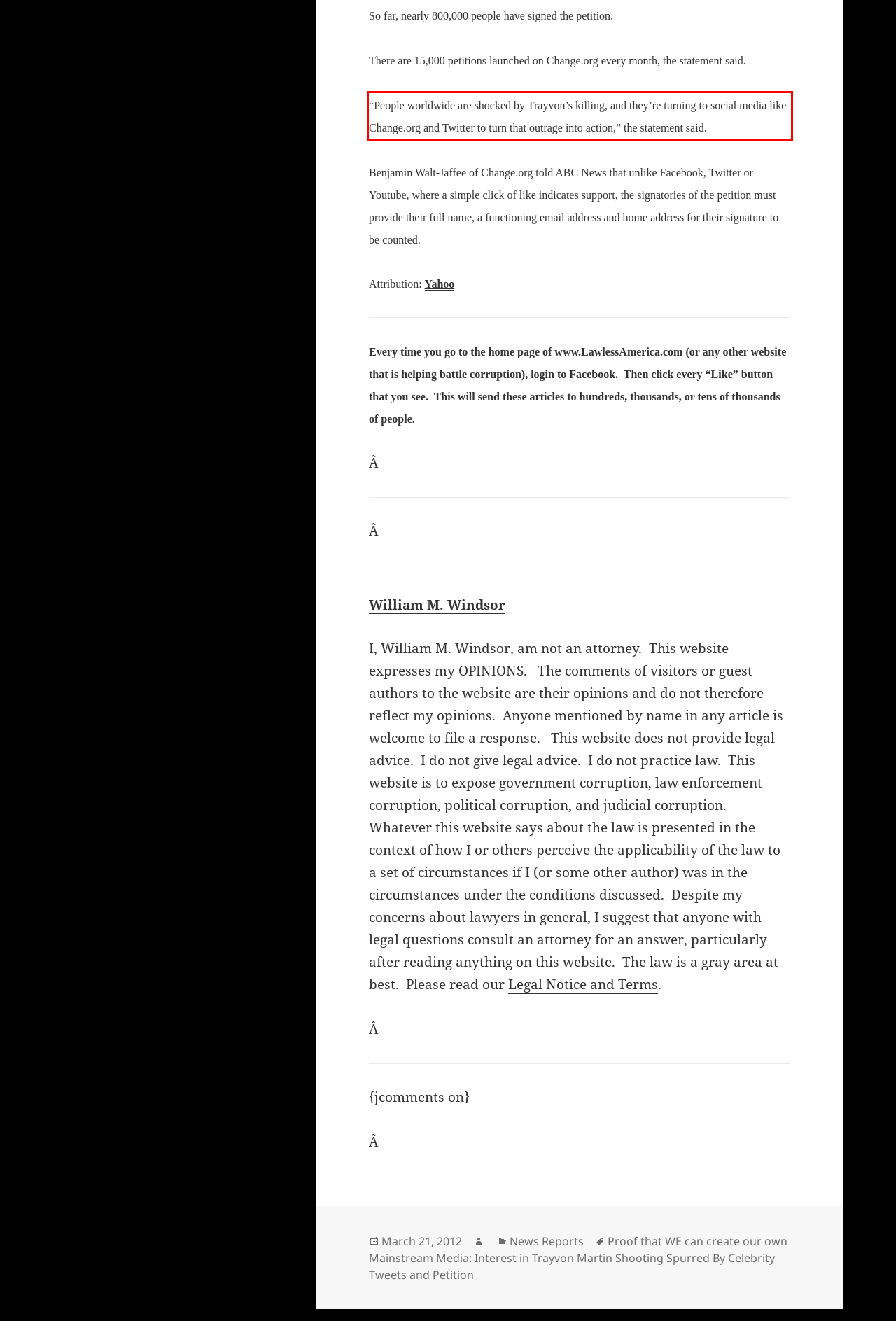View the screenshot of the webpage and identify the UI element surrounded by a red bounding box. Extract the text contained within this red bounding box.

“People worldwide are shocked by Trayvon’s killing, and they’re turning to social media like Change.org and Twitter to turn that outrage into action,” the statement said.